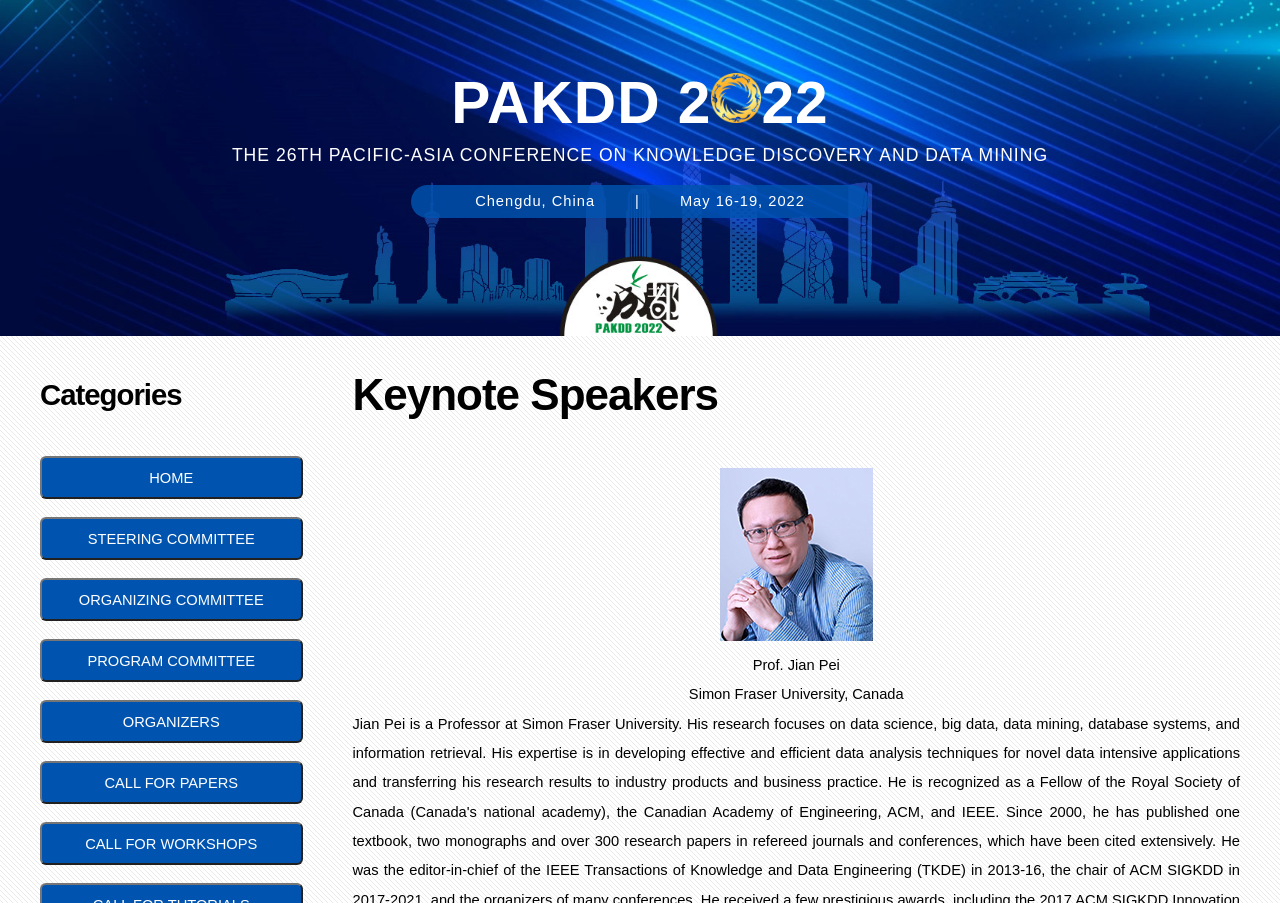What is the affiliation of the keynote speaker?
Can you offer a detailed and complete answer to this question?

I found the answer by examining the static text next to the image of the keynote speaker, which mentions the affiliation 'Simon Fraser University, Canada'.